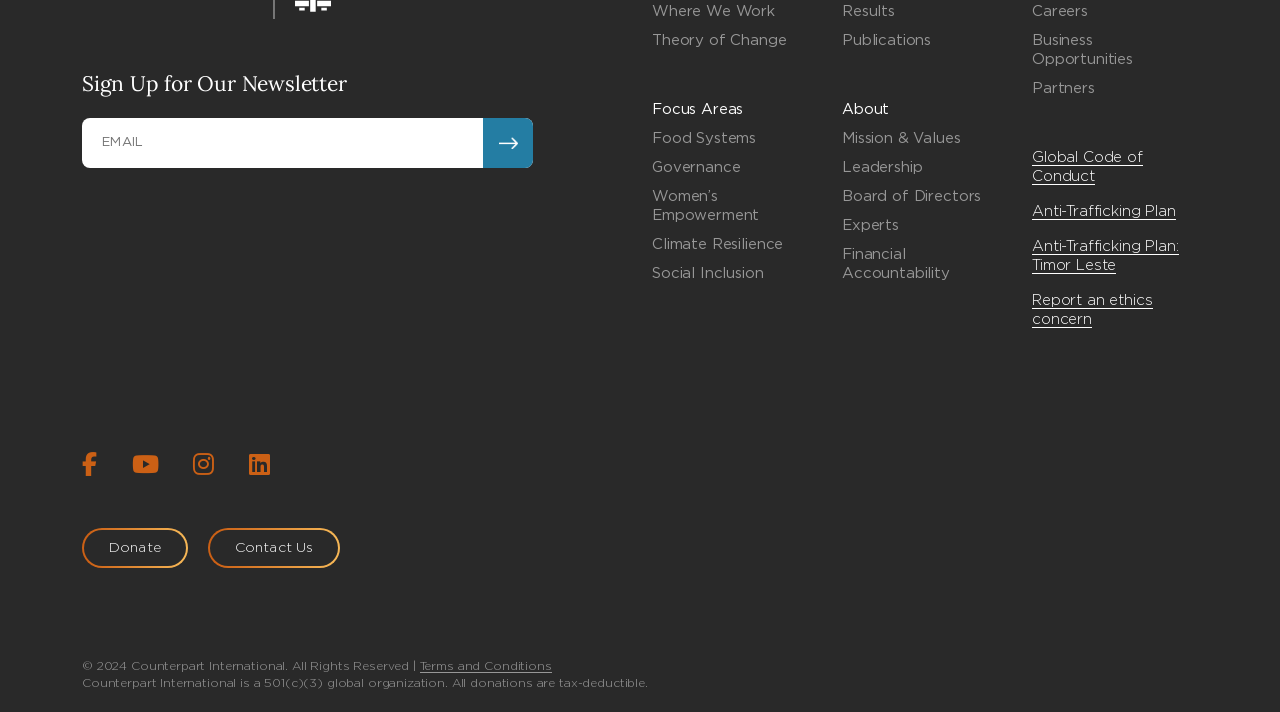Respond with a single word or phrase to the following question:
What is the topic of the 'Focus Areas' section?

Various areas